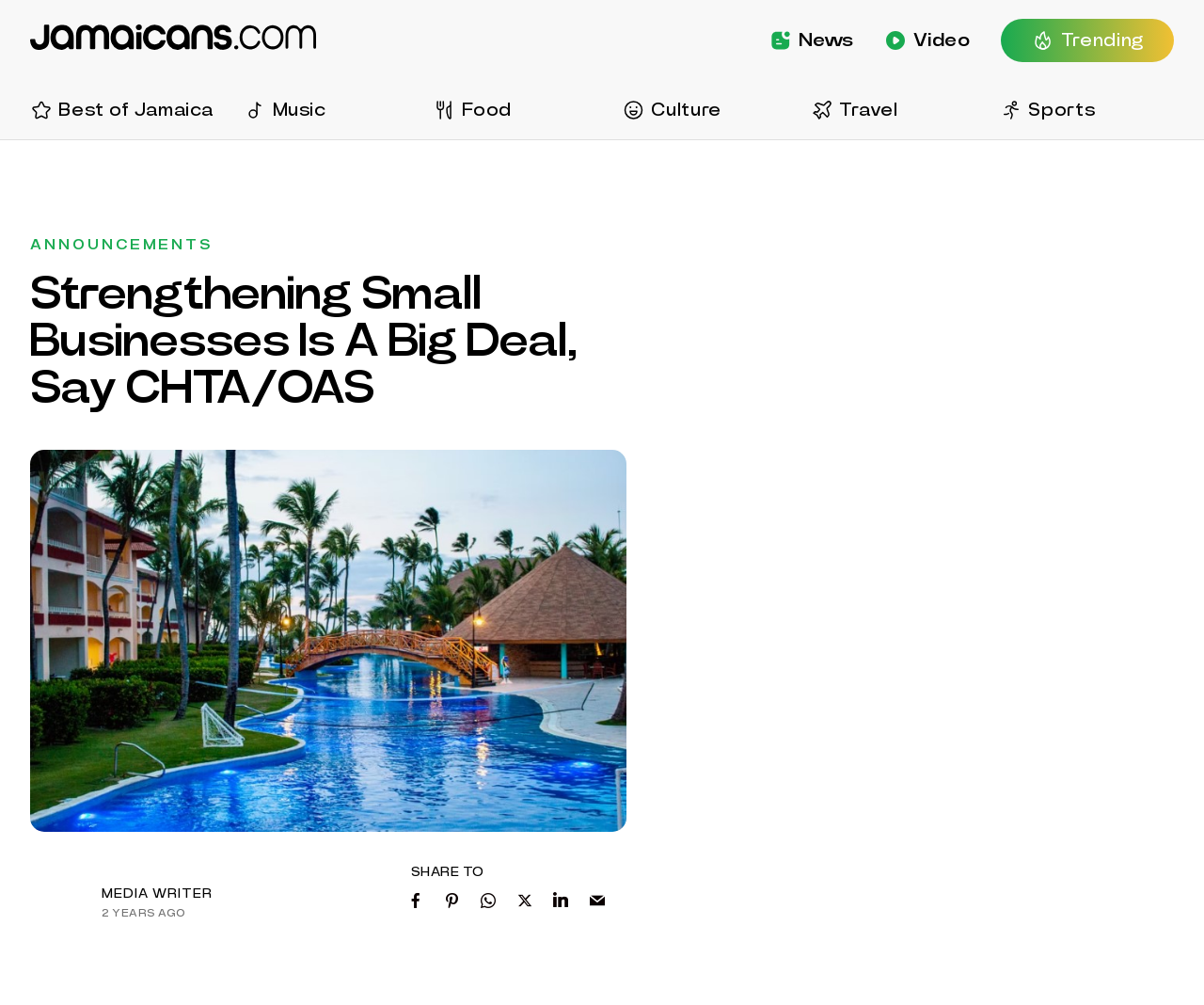Using floating point numbers between 0 and 1, provide the bounding box coordinates in the format (top-left x, top-left y, bottom-right x, bottom-right y). Locate the UI element described here: Culture

[0.516, 0.081, 0.661, 0.139]